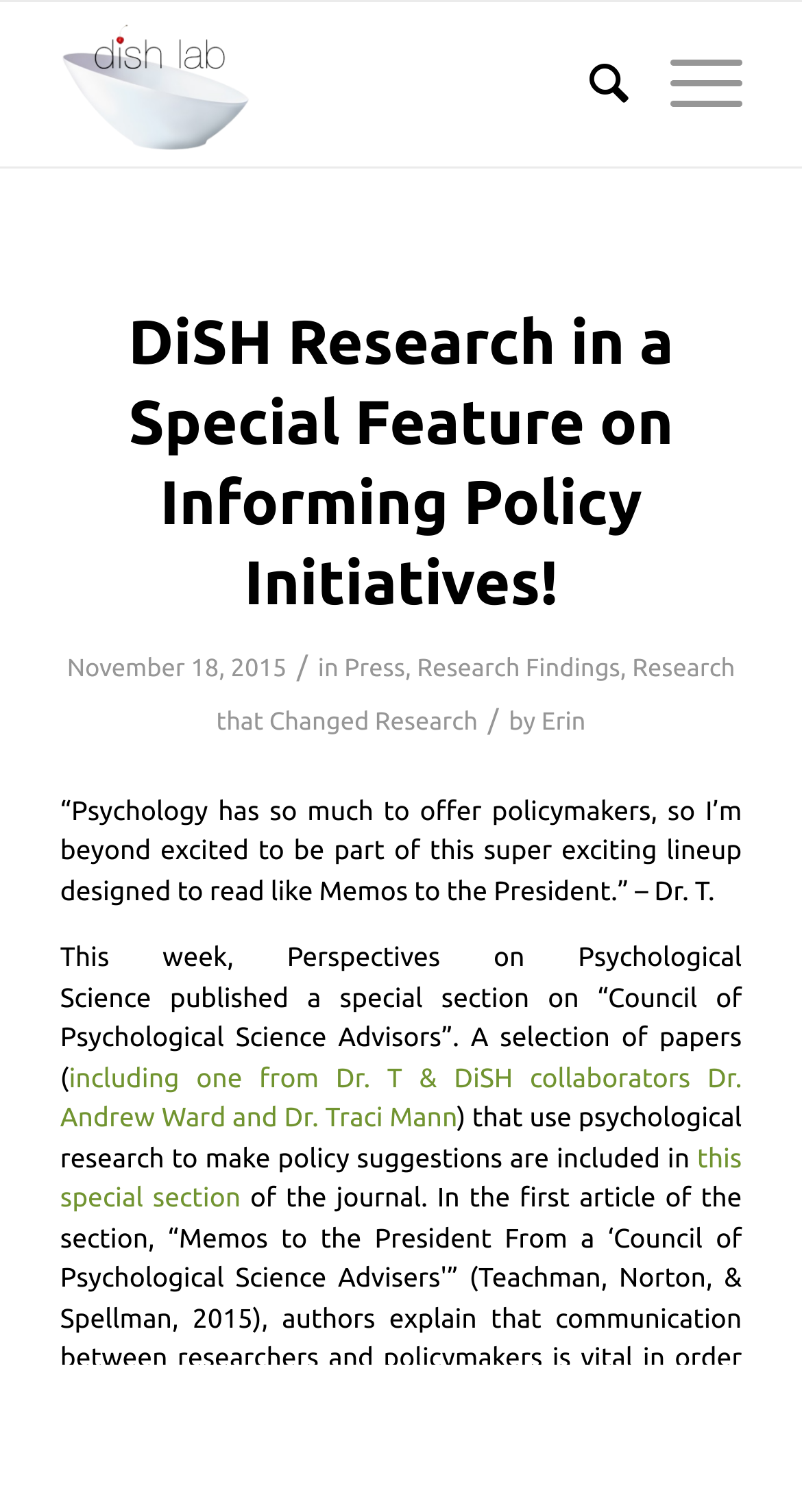Can you pinpoint the bounding box coordinates for the clickable element required for this instruction: "Read the research findings"? The coordinates should be four float numbers between 0 and 1, i.e., [left, top, right, bottom].

[0.52, 0.434, 0.773, 0.451]